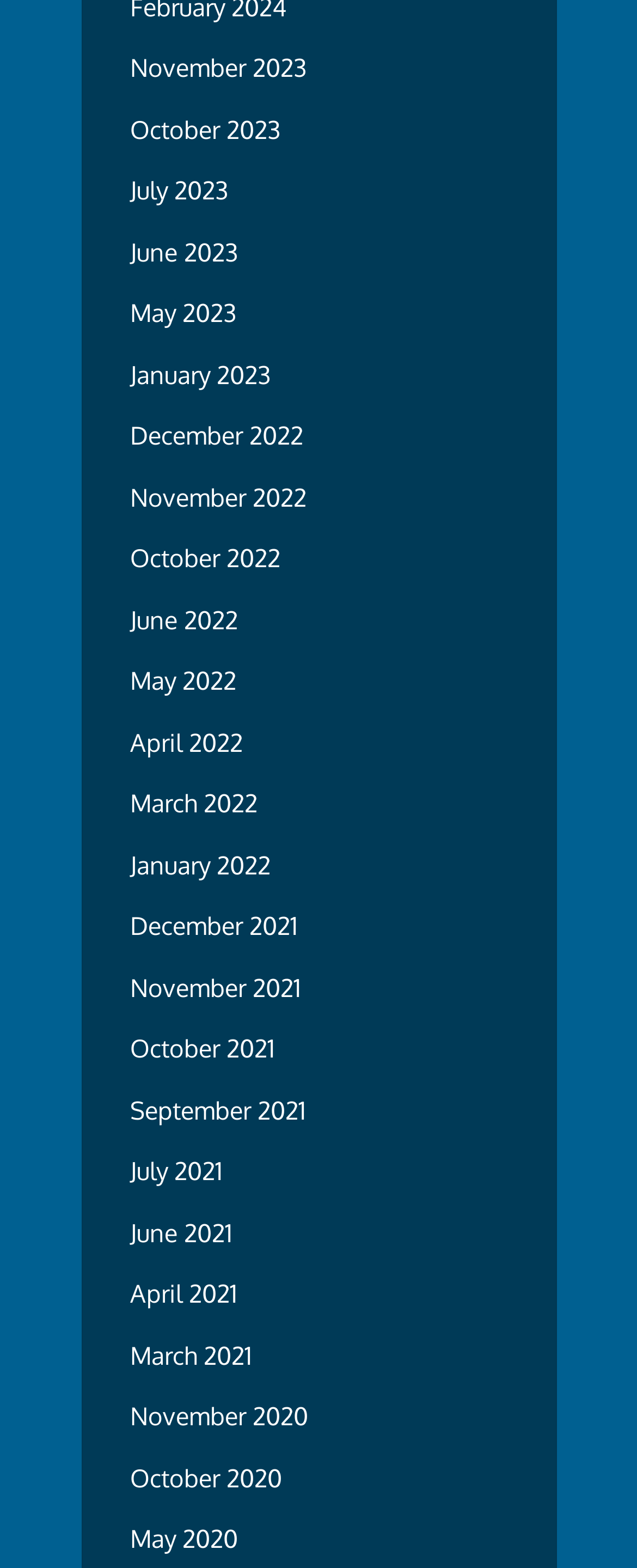Please analyze the image and provide a thorough answer to the question:
What is the earliest month listed?

By scanning the list of links, I found that the bottommost link is 'November 2020', which suggests that it is the earliest month listed.